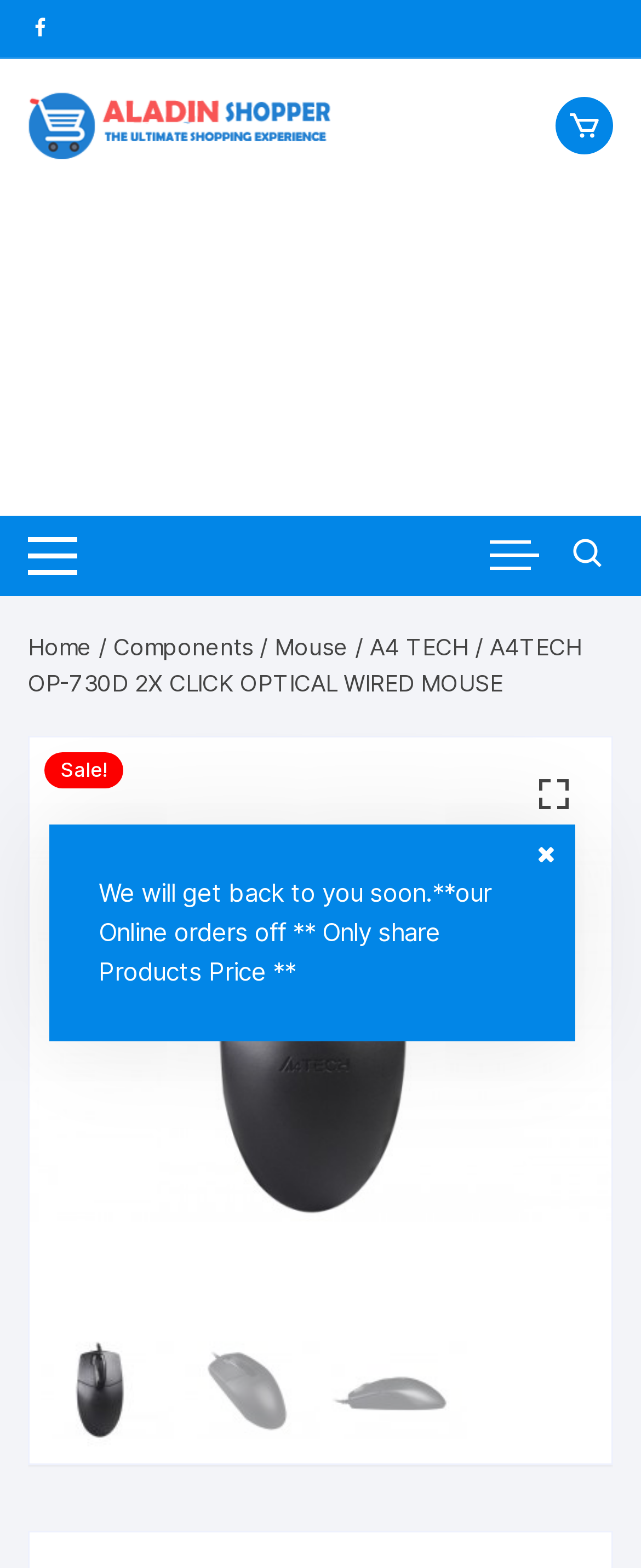Is there a sale on the webpage?
Using the visual information, answer the question in a single word or phrase.

Yes